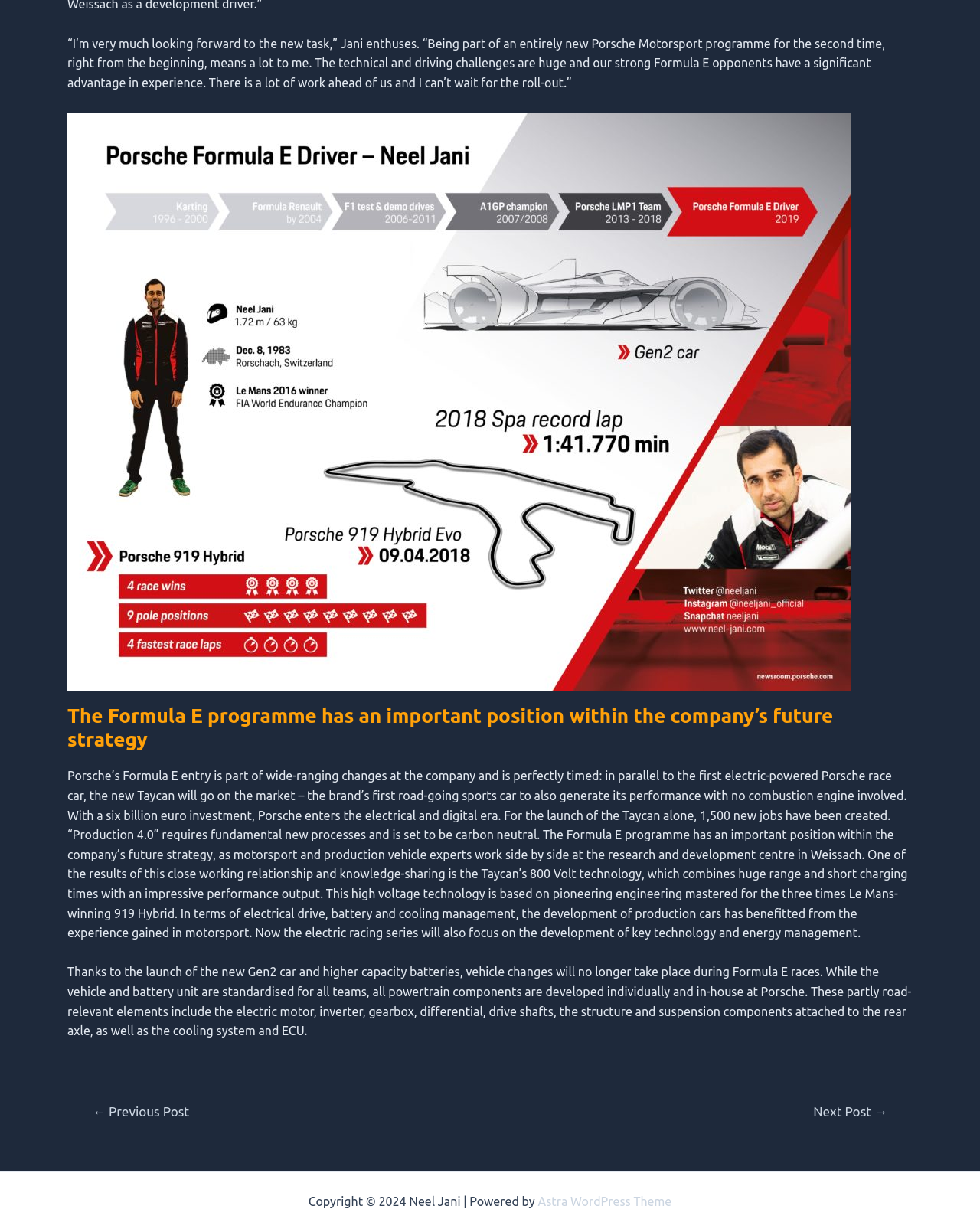What is the voltage of the technology used in the Taycan?
Make sure to answer the question with a detailed and comprehensive explanation.

The article states 'the Taycan’s 800 Volt technology, which combines huge range and short charging times with an impressive performance output.' This shows that the voltage of the technology used in the Taycan is 800 Volt.